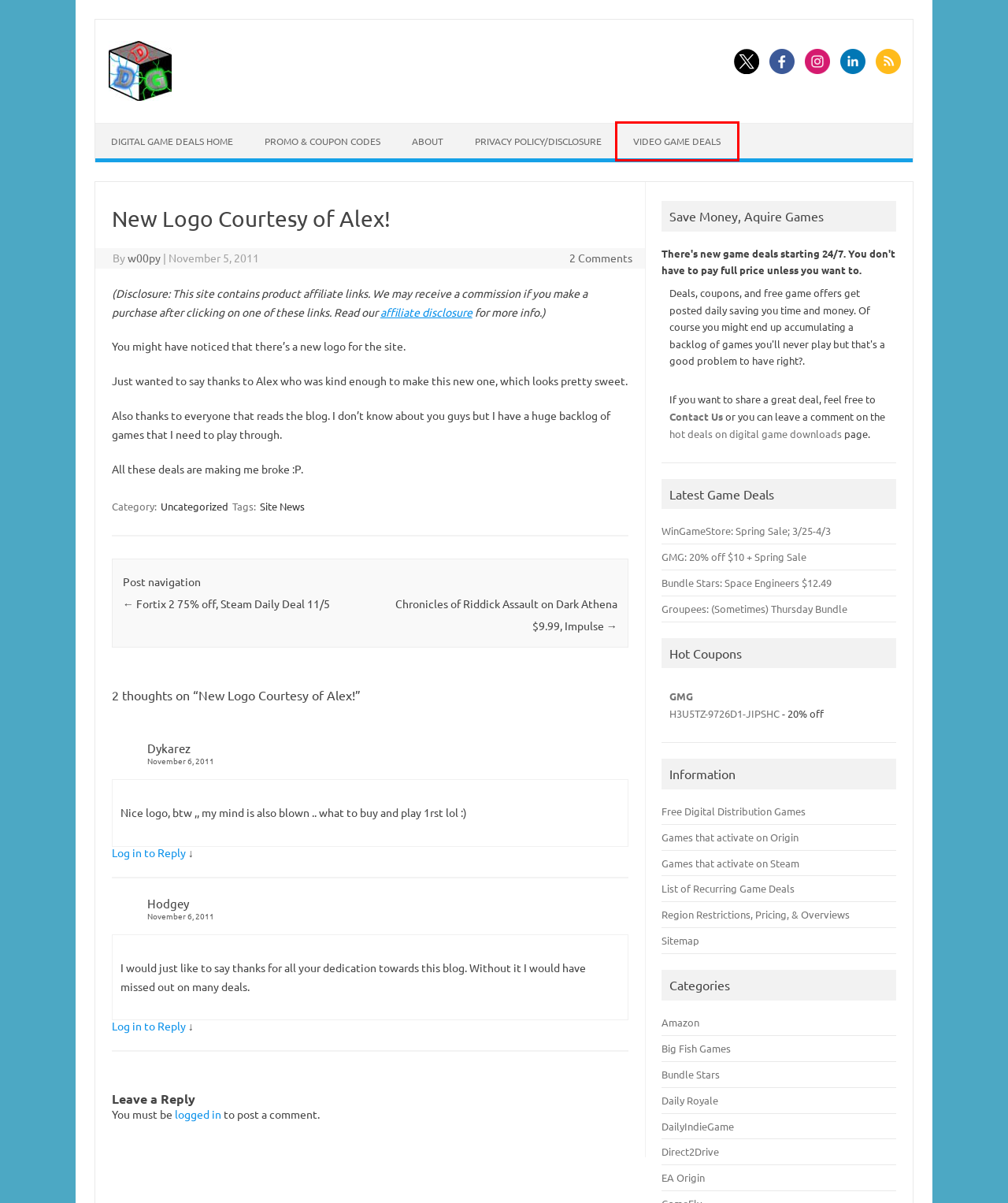Observe the provided screenshot of a webpage that has a red rectangle bounding box. Determine the webpage description that best matches the new webpage after clicking the element inside the red bounding box. Here are the candidates:
A. Get Games – Digital Game Deals
B. GMG: 20% off $10 + Spring Sale – Digital Game Deals
C. Amazon – Digital Game Deals
D. Digital Game Deals – Game deals, coupons, and freebies for digital distribution sites updated daily.
E. Bundle Stars: Space Engineers $12.49 – Digital Game Deals
F. Video Game Deals – Video game deals posted daily for PS3, Xbox 360, Wii, and more
G. WinGameStore: Spring Sale; 3/25-4/3 – Digital Game Deals
H. Nuuvem – Digital Game Deals

F